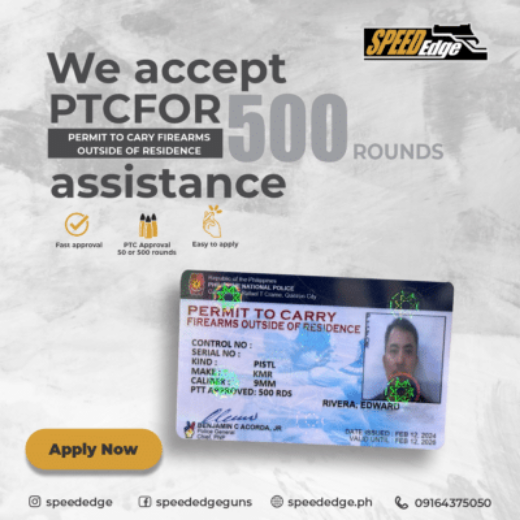What is the purpose of the icons in the background?
Using the image provided, answer with just one word or phrase.

Indicating application process